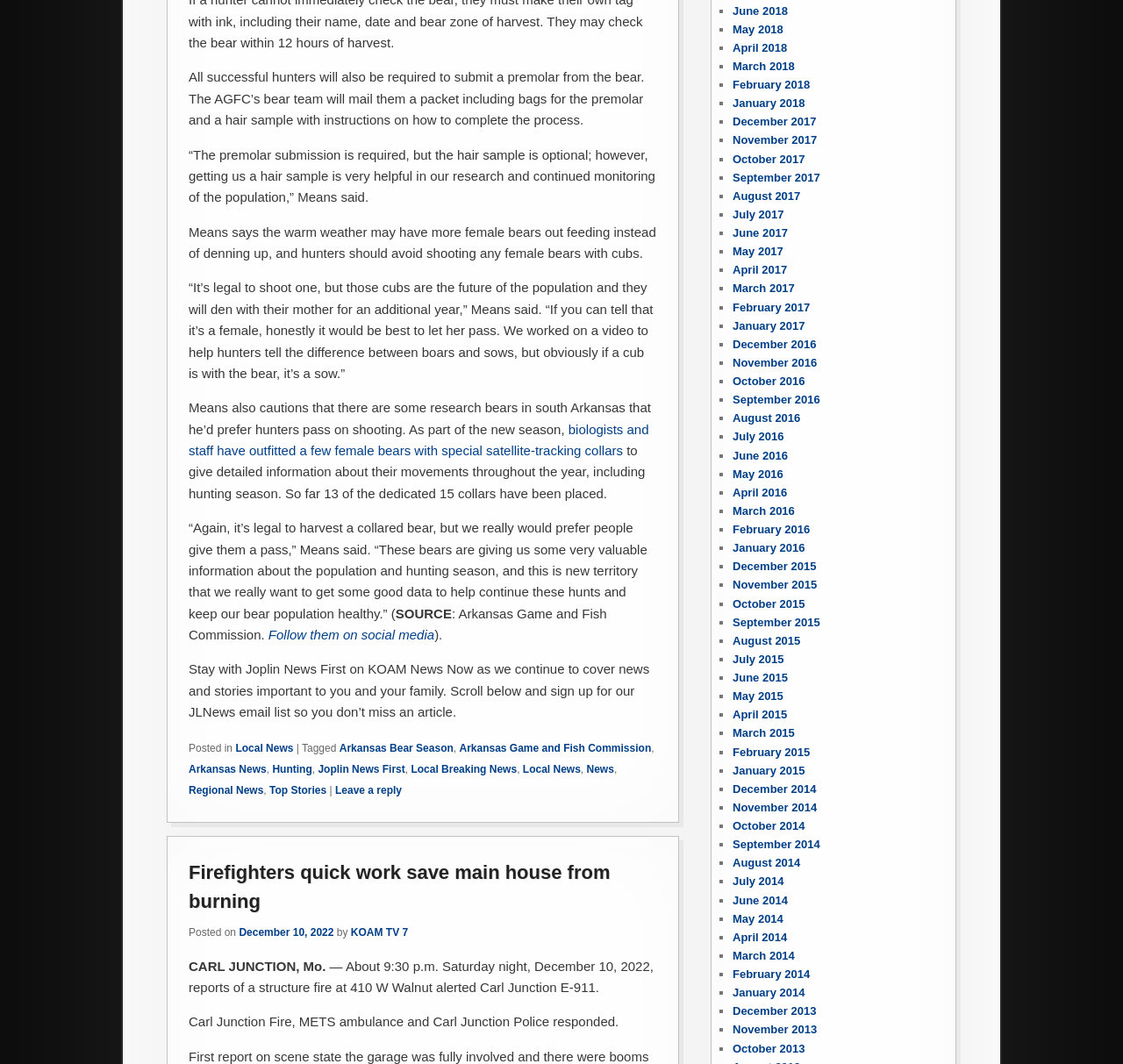Examine the image carefully and respond to the question with a detailed answer: 
What is the purpose of the satellite-tracking collars?

I determined the purpose of the satellite-tracking collars by reading the text content of the webpage, specifically the sentence 'to give detailed information about their movements throughout the year, including hunting season' which explains the purpose of the collars.